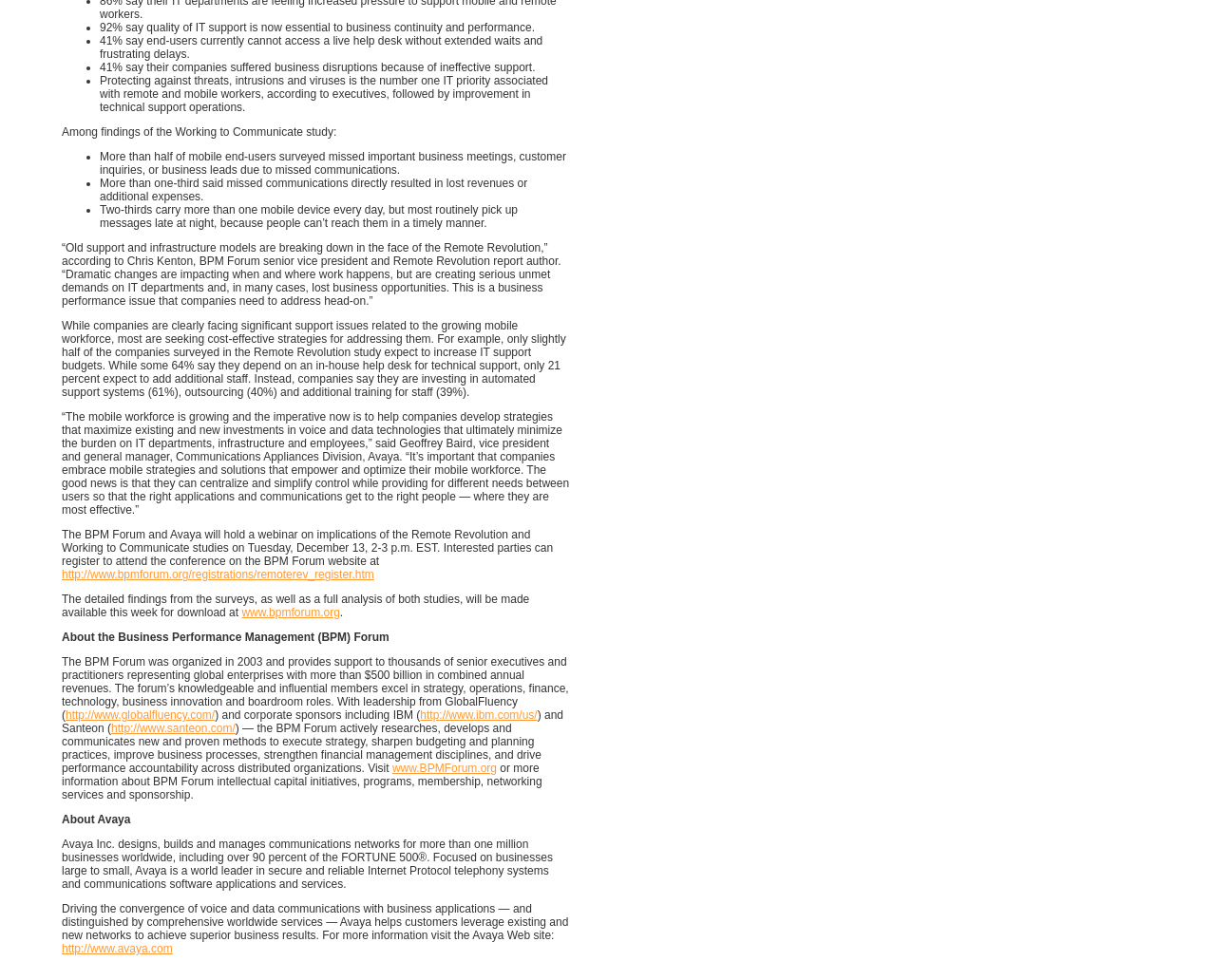Determine the bounding box coordinates for the UI element described. Format the coordinates as (top-left x, top-left y, bottom-right x, bottom-right y) and ensure all values are between 0 and 1. Element description: http://www.santeon.com/

[0.091, 0.736, 0.194, 0.75]